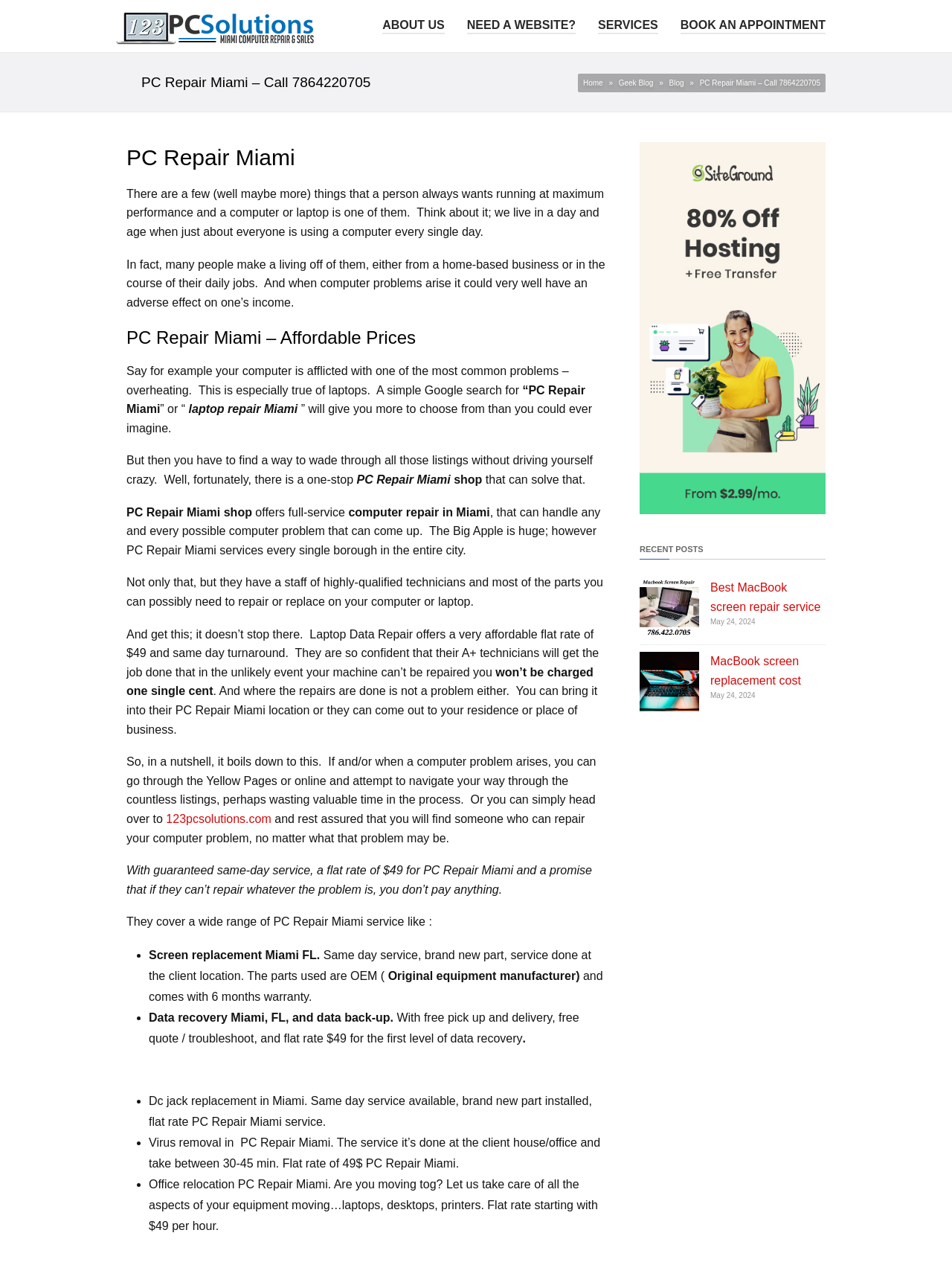Give a one-word or short phrase answer to this question: 
What is the warranty period for the parts used by PC Repair Miami?

6 months